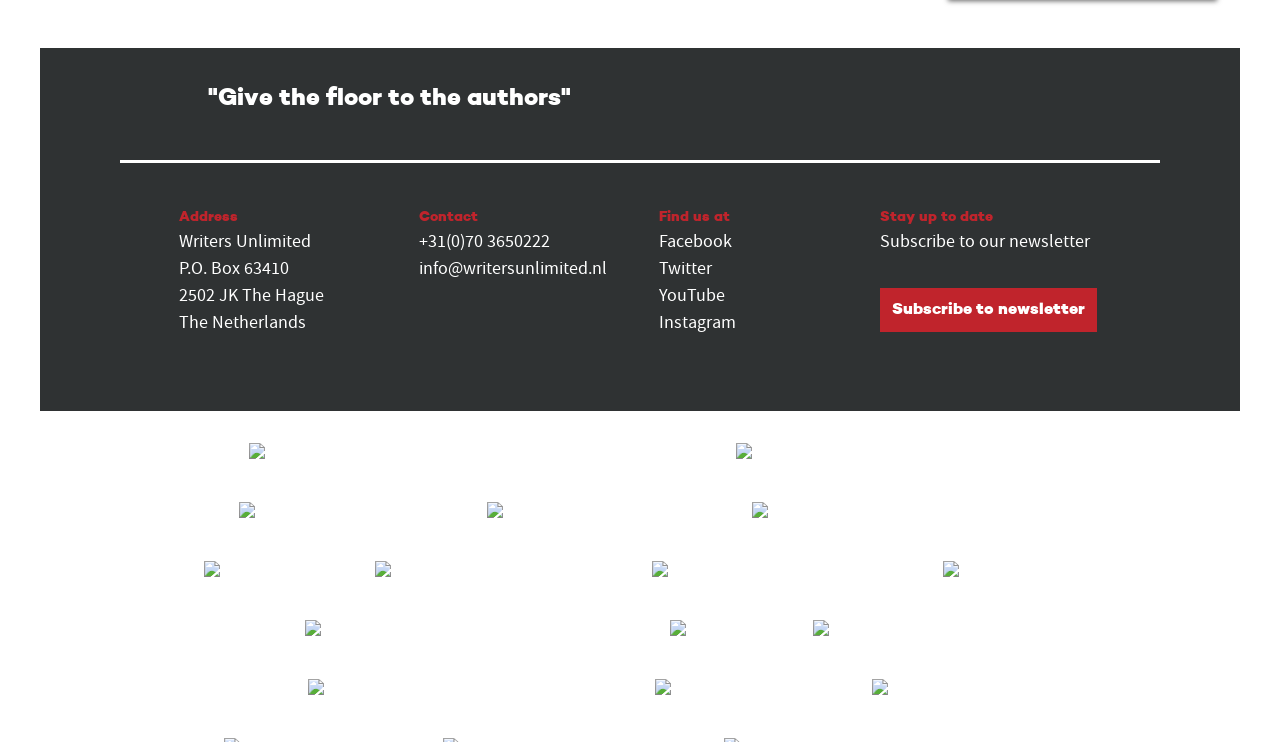What are the logos displayed at the bottom of the page?
Provide a concise answer using a single word or phrase based on the image.

Various logos